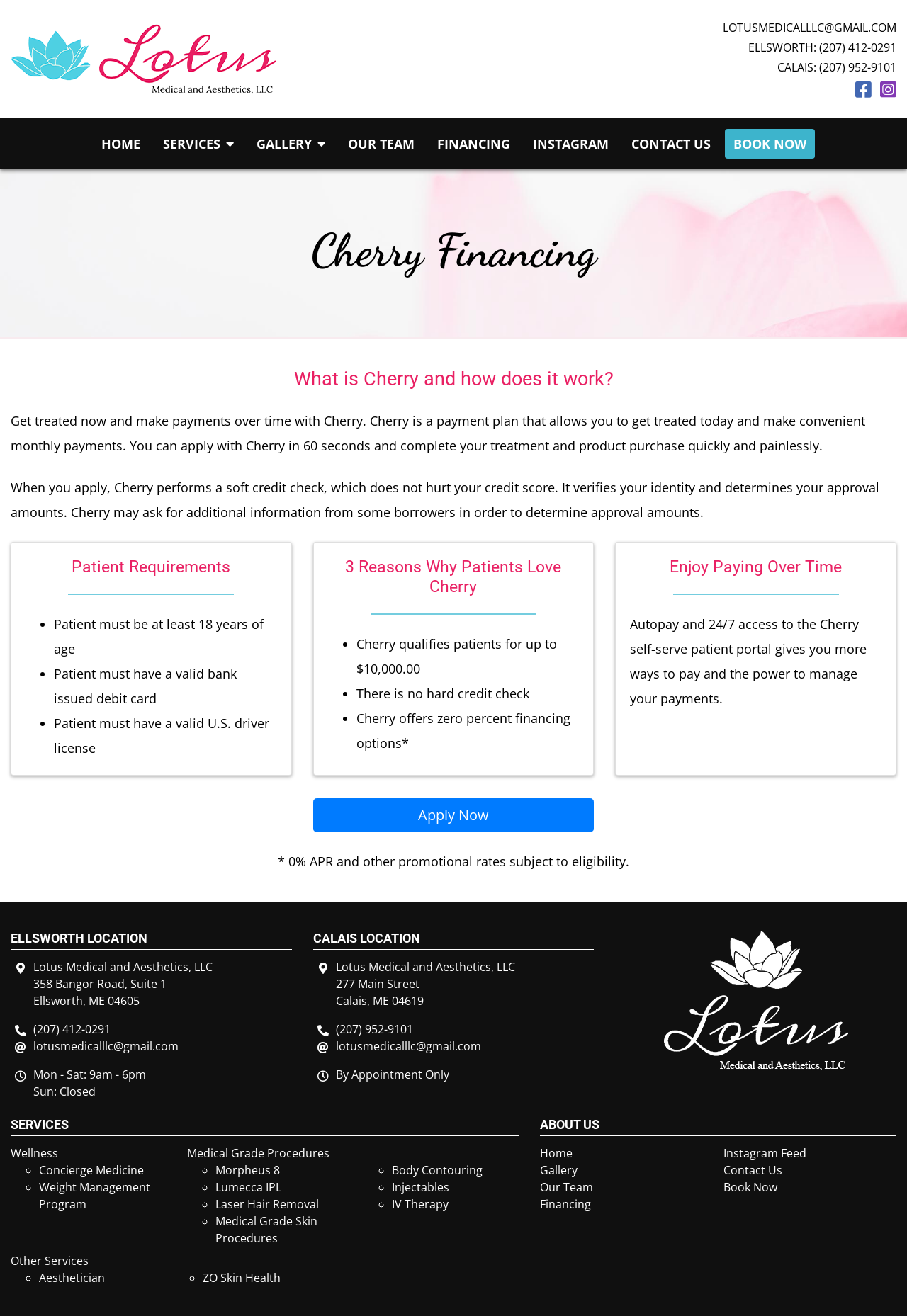What is the phone number of the Ellsworth location?
Please give a detailed and elaborate answer to the question based on the image.

I found the answer by looking at the section of the webpage that describes the Ellsworth location, where the phone number is listed.